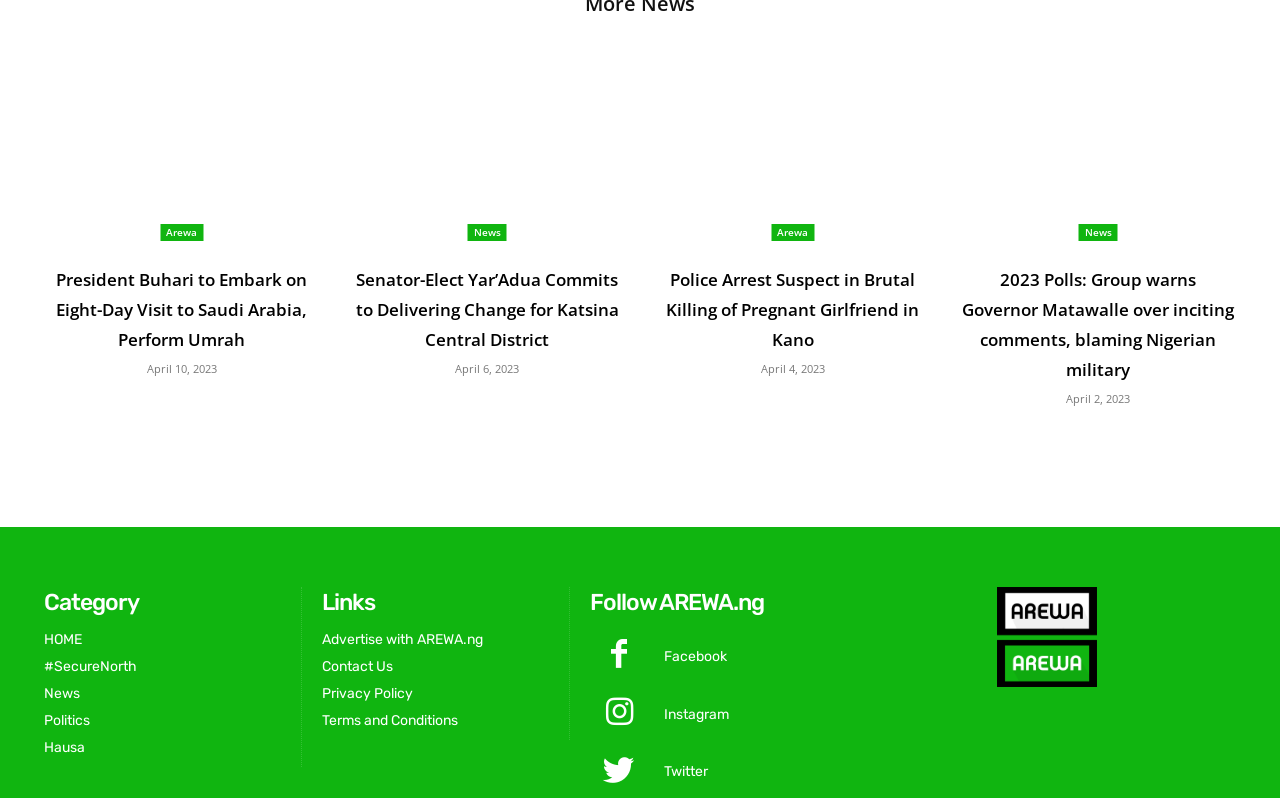Please identify the bounding box coordinates of the element I need to click to follow this instruction: "Read the article about Honeywell's energy storage solutions".

None